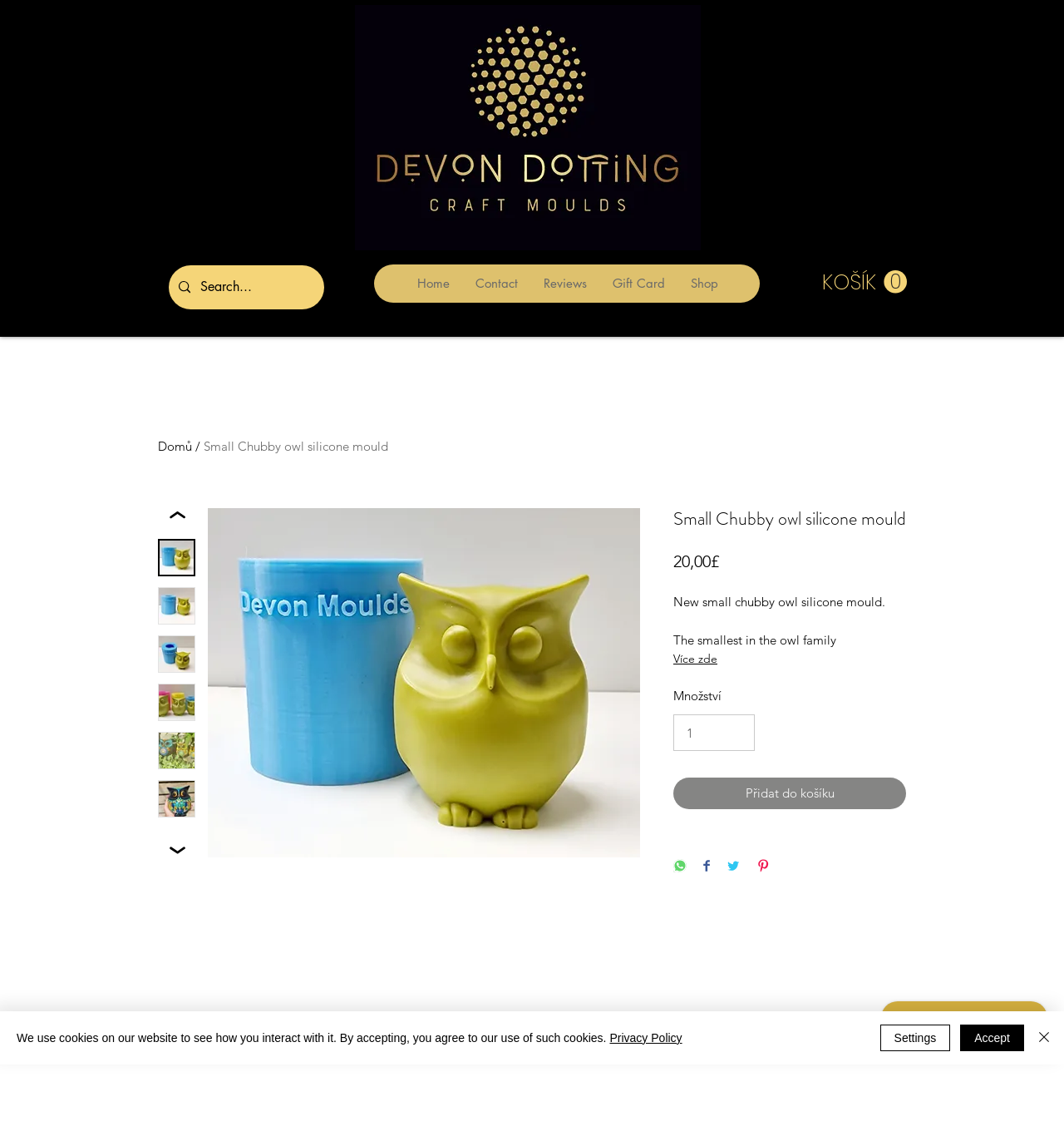Provide an in-depth description of the elements and layout of the webpage.

This webpage is about a small chubby owl silicone mould, specifically the product details and purchase information. At the top, there is a navigation menu with links to "Home", "Contact", "Reviews", "Gift Card", and "Shop". On the top right, there is a search bar and a button with a shopping cart icon.

Below the navigation menu, there is a large image of the owl silicone mould, taking up most of the width of the page. To the left of the image, there are several smaller images of the mould, likely showcasing different angles or details.

The product description is located below the images, starting with the title "Small Chubby owl silicone mould" and followed by a brief introduction to the product. The description includes details about the mould's size, material, and usage, as well as a note about the production process and time.

To the right of the product description, there are several buttons and links, including "Add to cart", "Share on WhatsApp", "Share on Facebook", "Share on Twitter", and "Pin on Pinterest". There is also a spin button to select the quantity of the product.

At the very bottom of the page, there is a cookie policy alert with links to the privacy policy and buttons to accept or adjust the settings. Additionally, there is a Wix Chat iframe and a small image of a shopping cart with a "0" indicator, suggesting that the cart is currently empty.